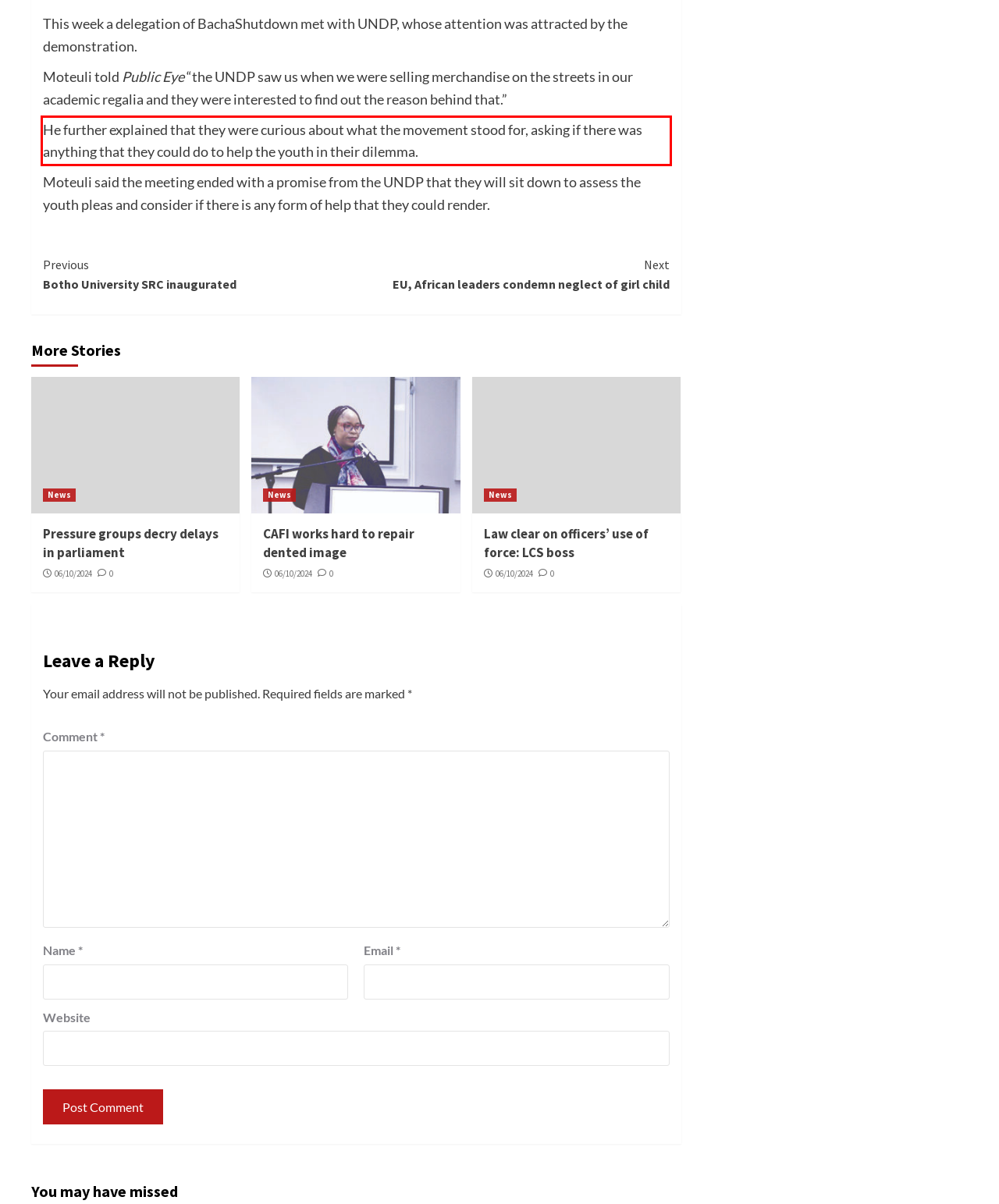You are provided with a screenshot of a webpage that includes a red bounding box. Extract and generate the text content found within the red bounding box.

He further explained that they were curious about what the movement stood for, asking if there was anything that they could do to help the youth in their dilemma.